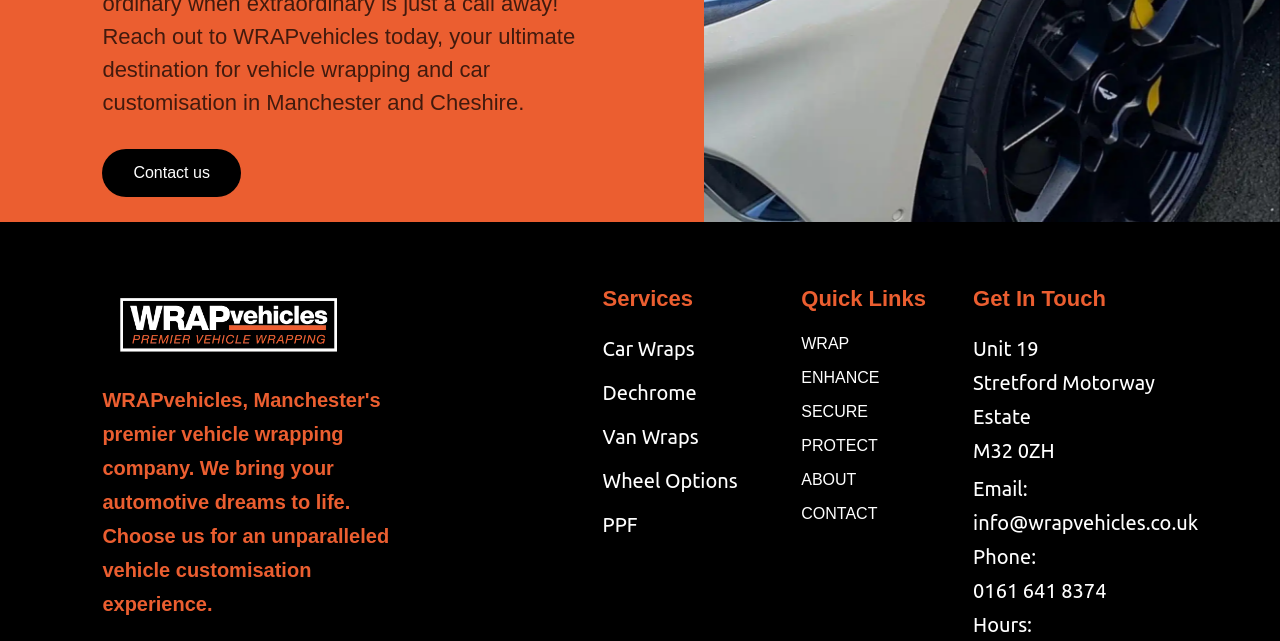Please find the bounding box coordinates of the section that needs to be clicked to achieve this instruction: "Learn about Dechrome services".

[0.471, 0.587, 0.626, 0.64]